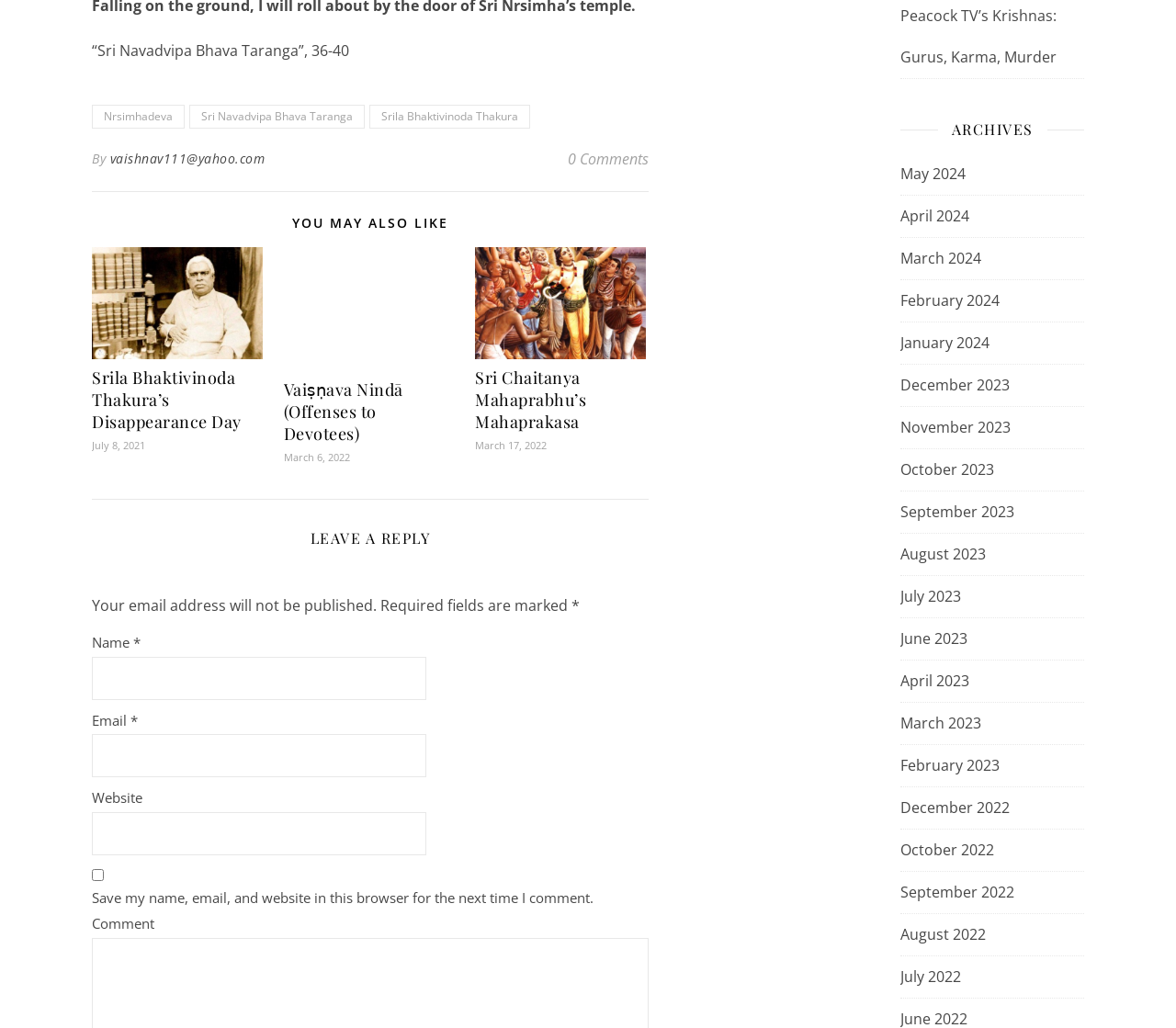Identify the bounding box coordinates for the region of the element that should be clicked to carry out the instruction: "Click on the link 'Sri Chaitanya Mahaprabhu’s Mahaprakasa'". The bounding box coordinates should be four float numbers between 0 and 1, i.e., [left, top, right, bottom].

[0.404, 0.357, 0.499, 0.421]